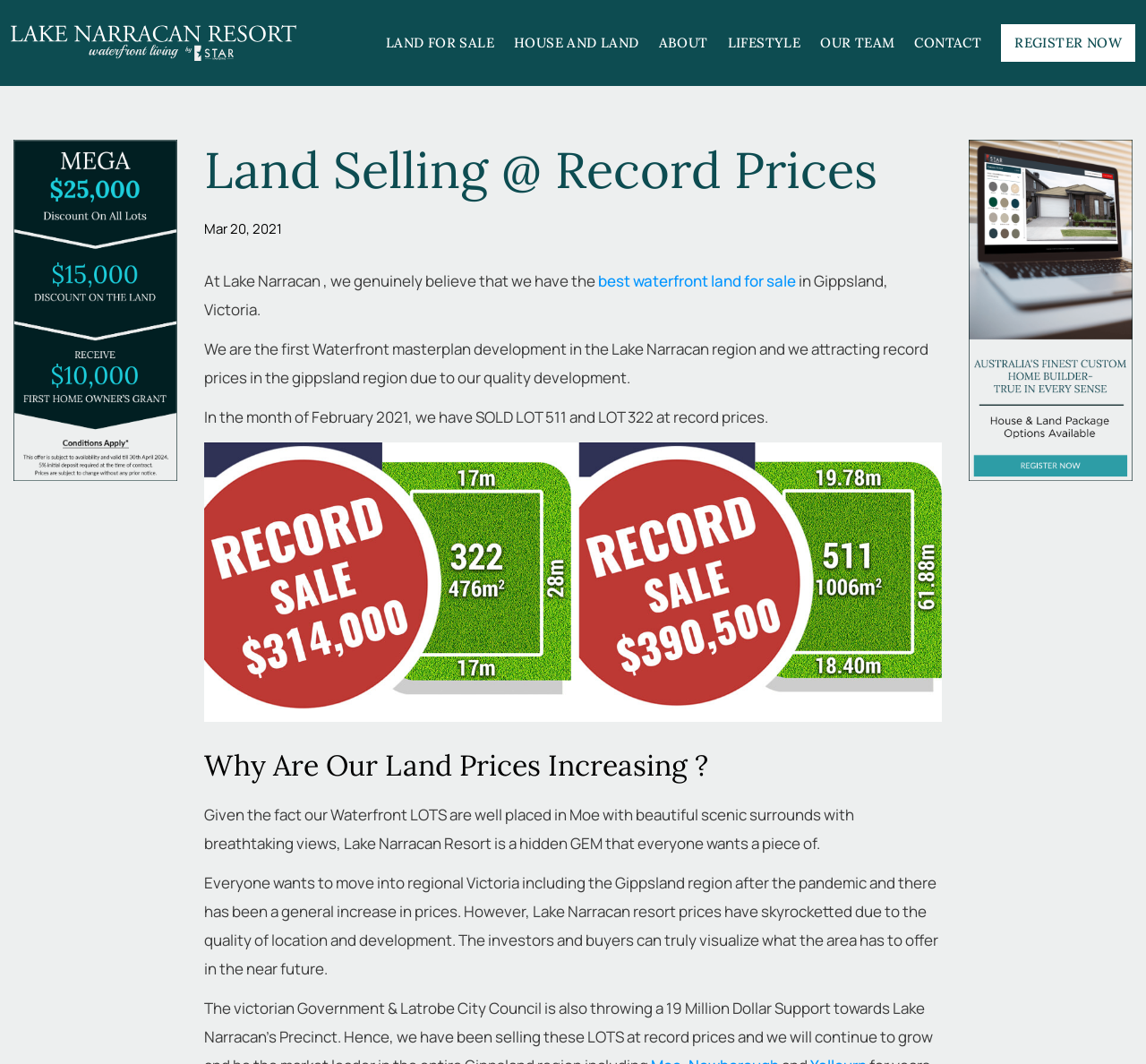What is the main heading displayed on the webpage? Please provide the text.

Land Selling @ Record Prices